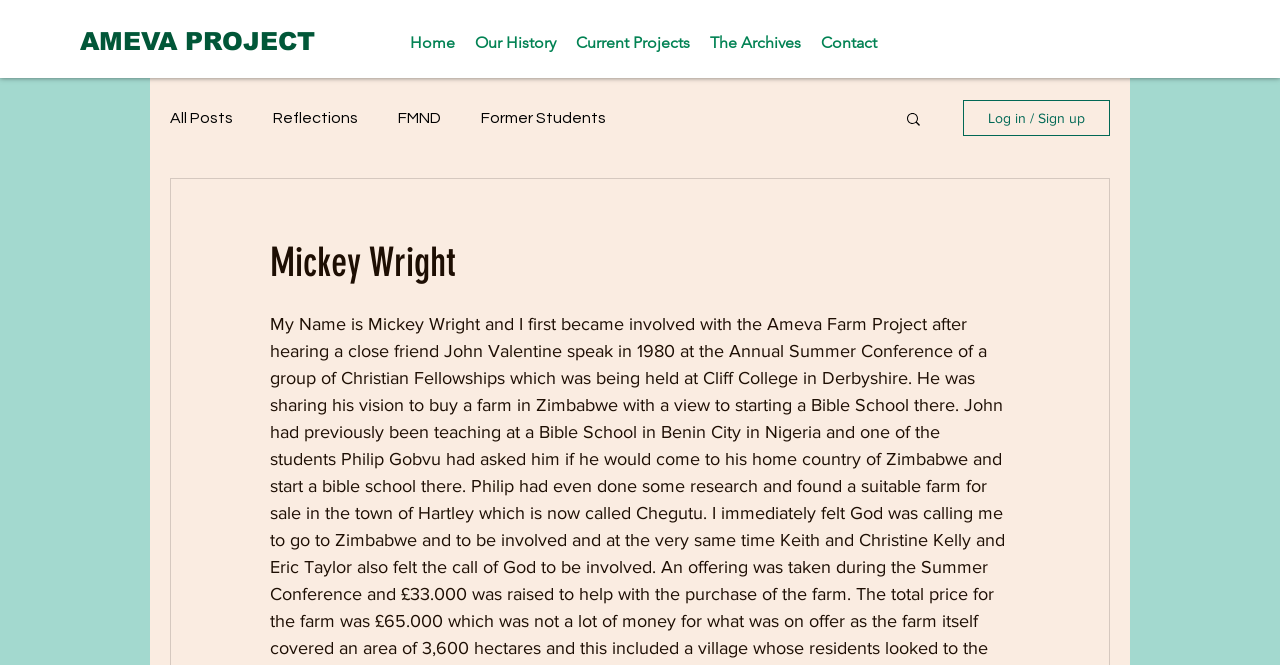Locate the bounding box coordinates of the area you need to click to fulfill this instruction: 'log in or sign up'. The coordinates must be in the form of four float numbers ranging from 0 to 1: [left, top, right, bottom].

[0.752, 0.15, 0.867, 0.205]